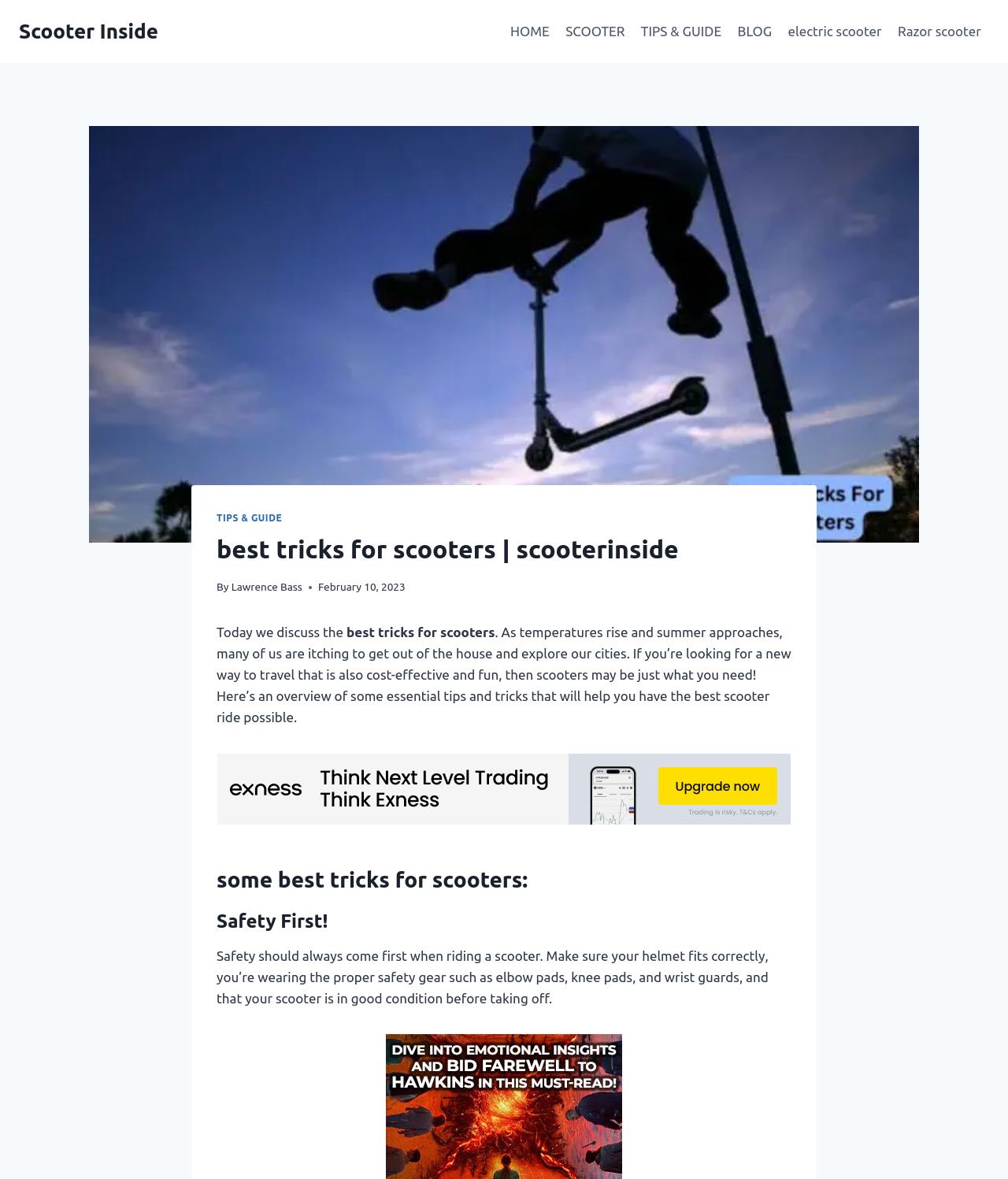What is the main topic of this article?
Using the image as a reference, give a one-word or short phrase answer.

best tricks for scooters